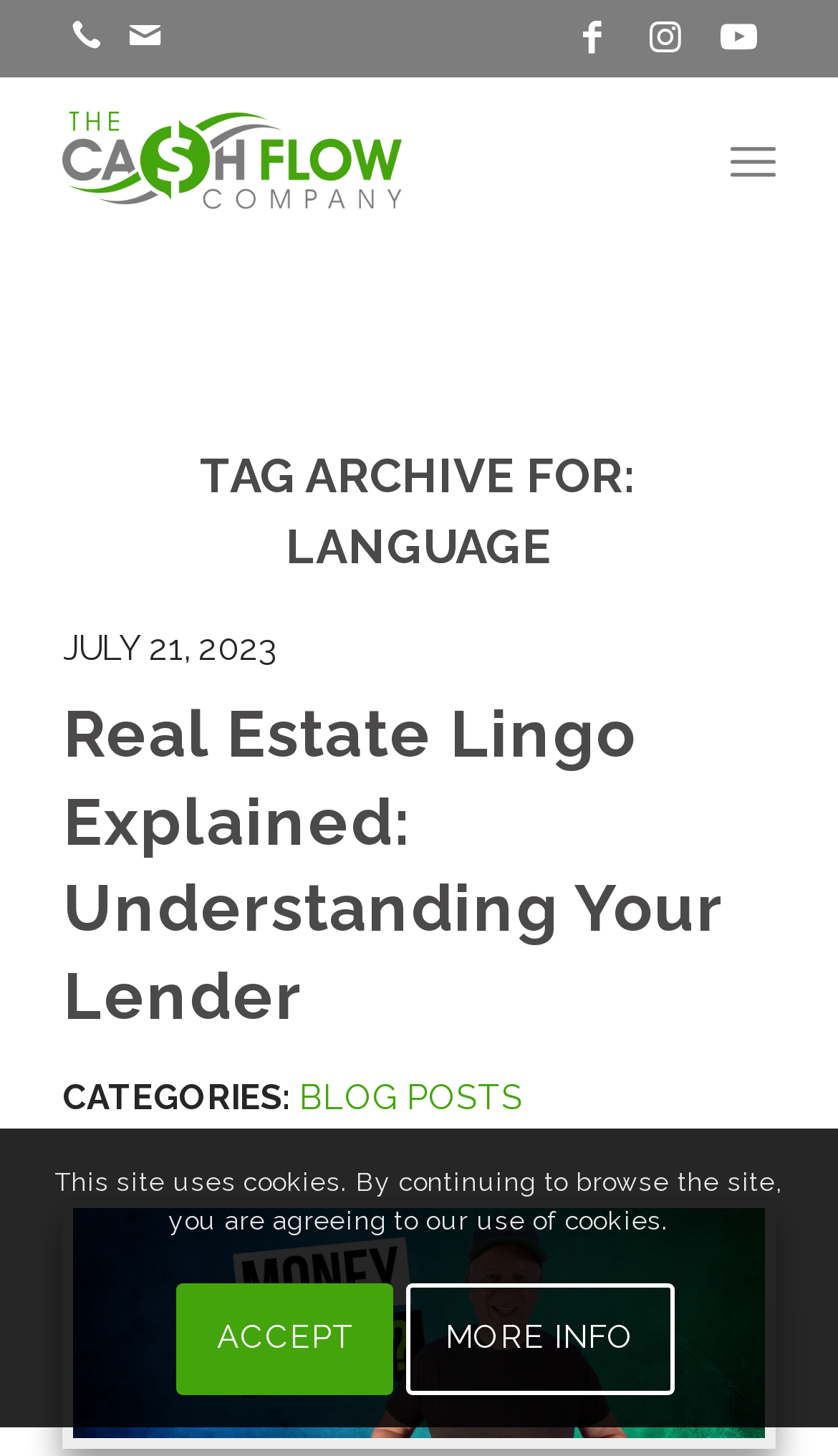Please answer the following query using a single word or phrase: 
How many links are there in the main content area?

3